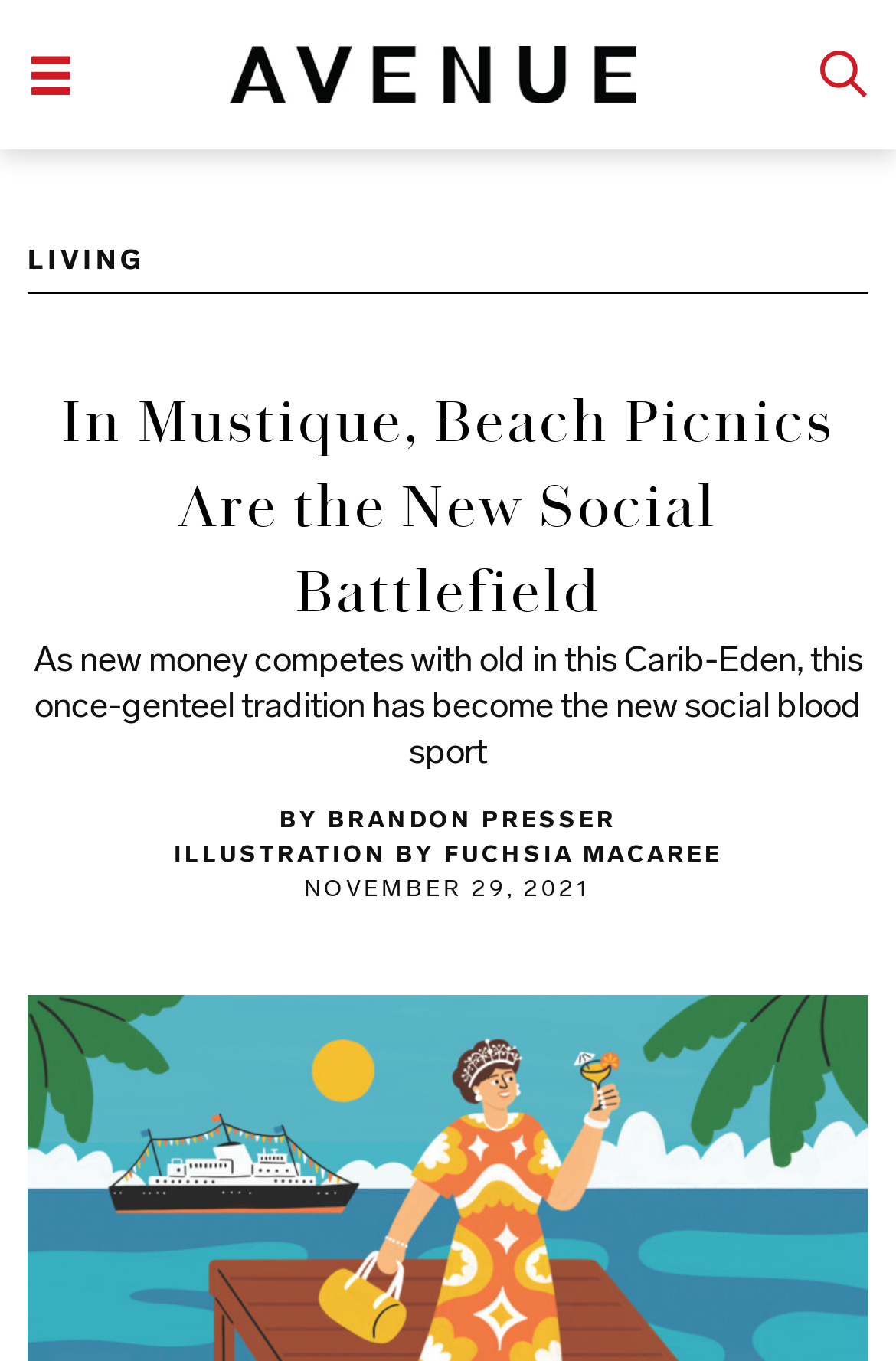Identify the bounding box for the UI element that is described as follows: "Group 2 Created with Sketch.".

[0.915, 0.034, 0.969, 0.076]